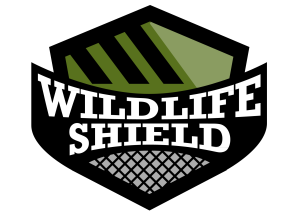Describe all the important aspects and details of the image.

The image displays the logo of "Wildlife Shield," a company specializing in animal control solutions. The logo features a modern design encapsulated in a shield shape, symbolizing protection and reliability. The color palette incorporates shades of green, signifying nature and wildlife, alongside bold black lettering that reads "WILDLIFE SHIELD." This logo effectively communicates the brand's commitment to safeguarding both humans and wildlife through professional and guaranteed services. The geometric elements within the shield add a contemporary touch, reinforcing the company's focus on innovative solutions in wildlife management.